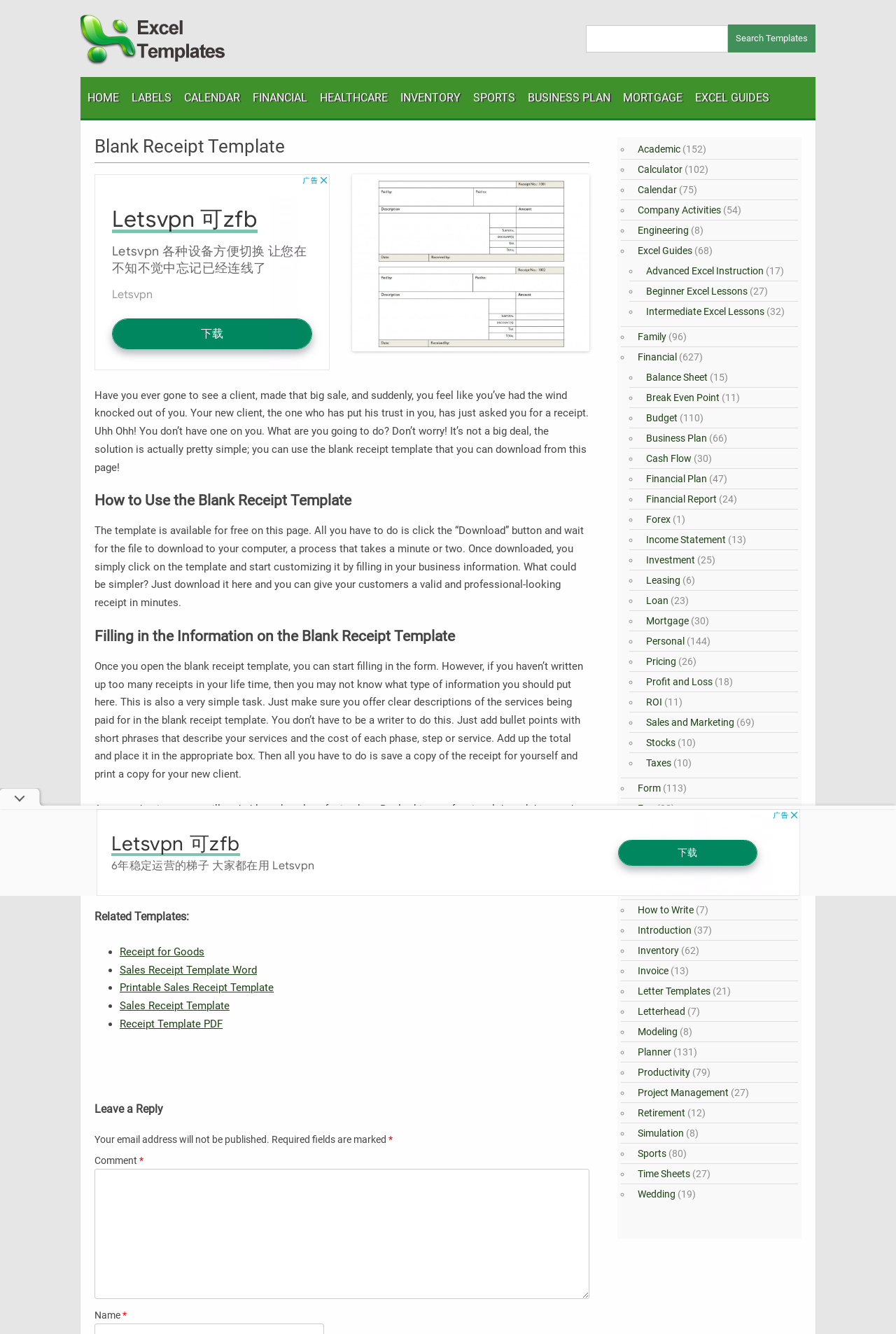Can you determine the bounding box coordinates of the area that needs to be clicked to fulfill the following instruction: "Search for templates"?

[0.654, 0.018, 0.91, 0.039]